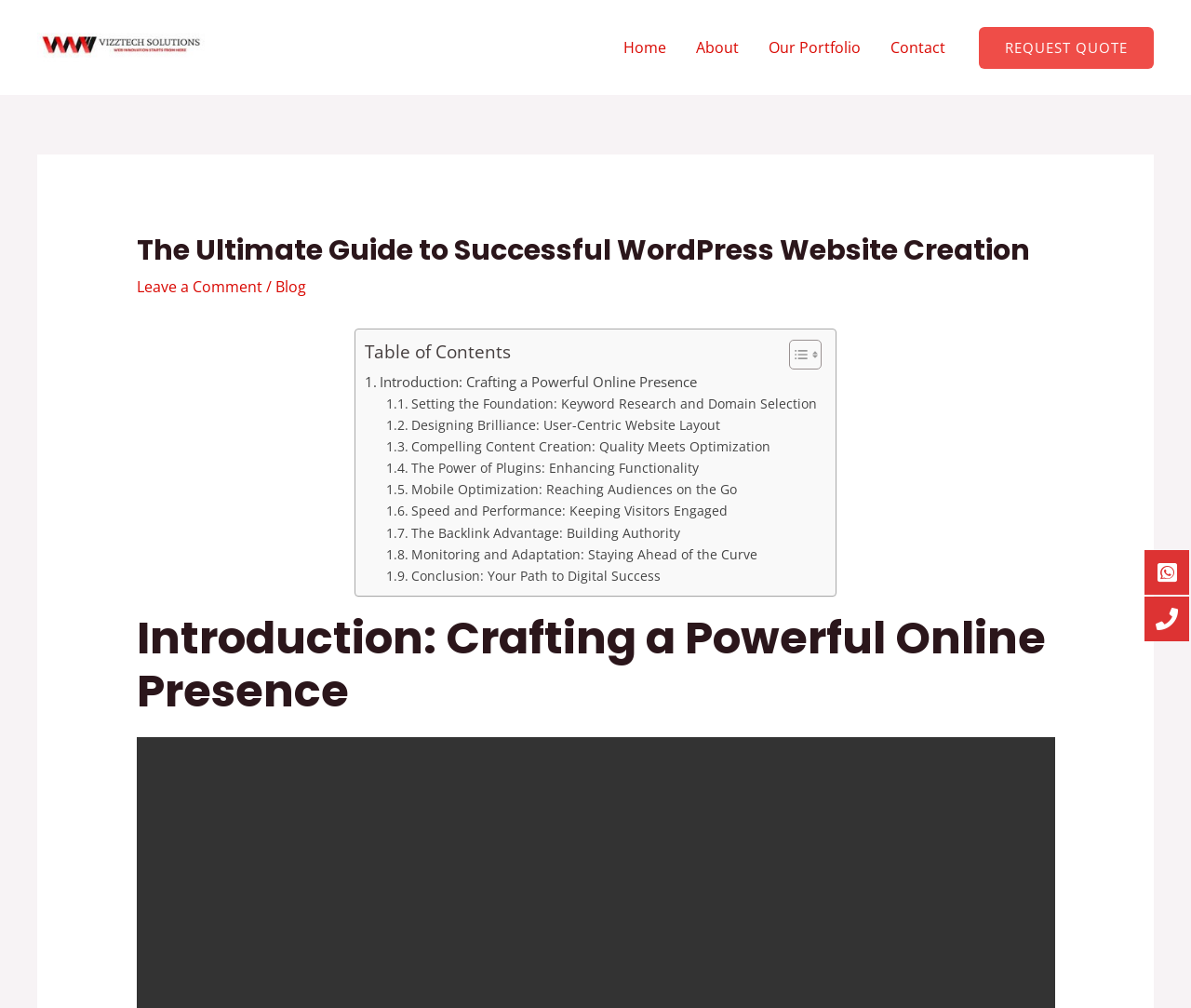Find the bounding box coordinates of the element's region that should be clicked in order to follow the given instruction: "learn about setting the foundation". The coordinates should consist of four float numbers between 0 and 1, i.e., [left, top, right, bottom].

[0.324, 0.39, 0.686, 0.411]